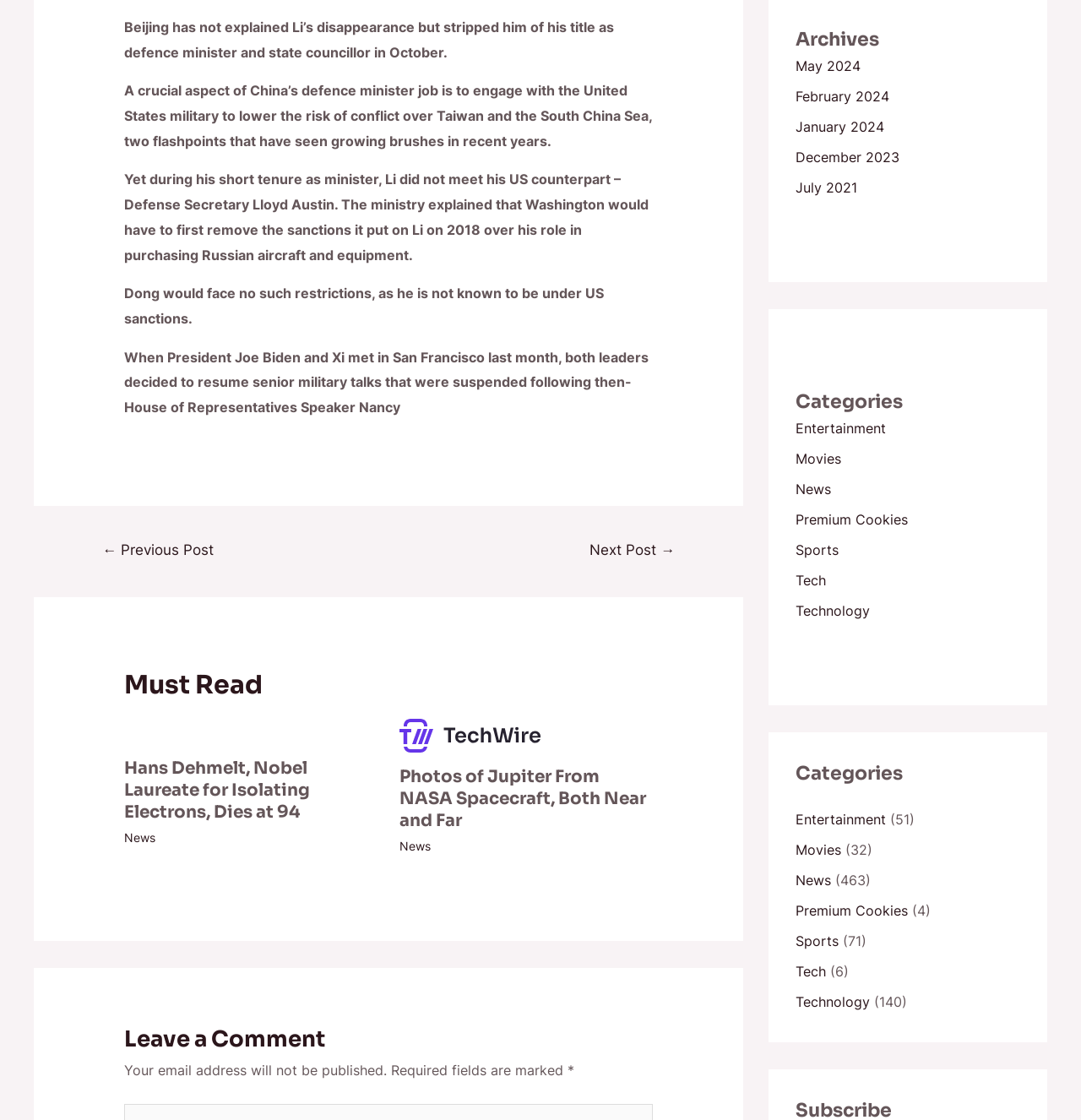What is the navigation menu at the top?
Using the visual information, respond with a single word or phrase.

Posts